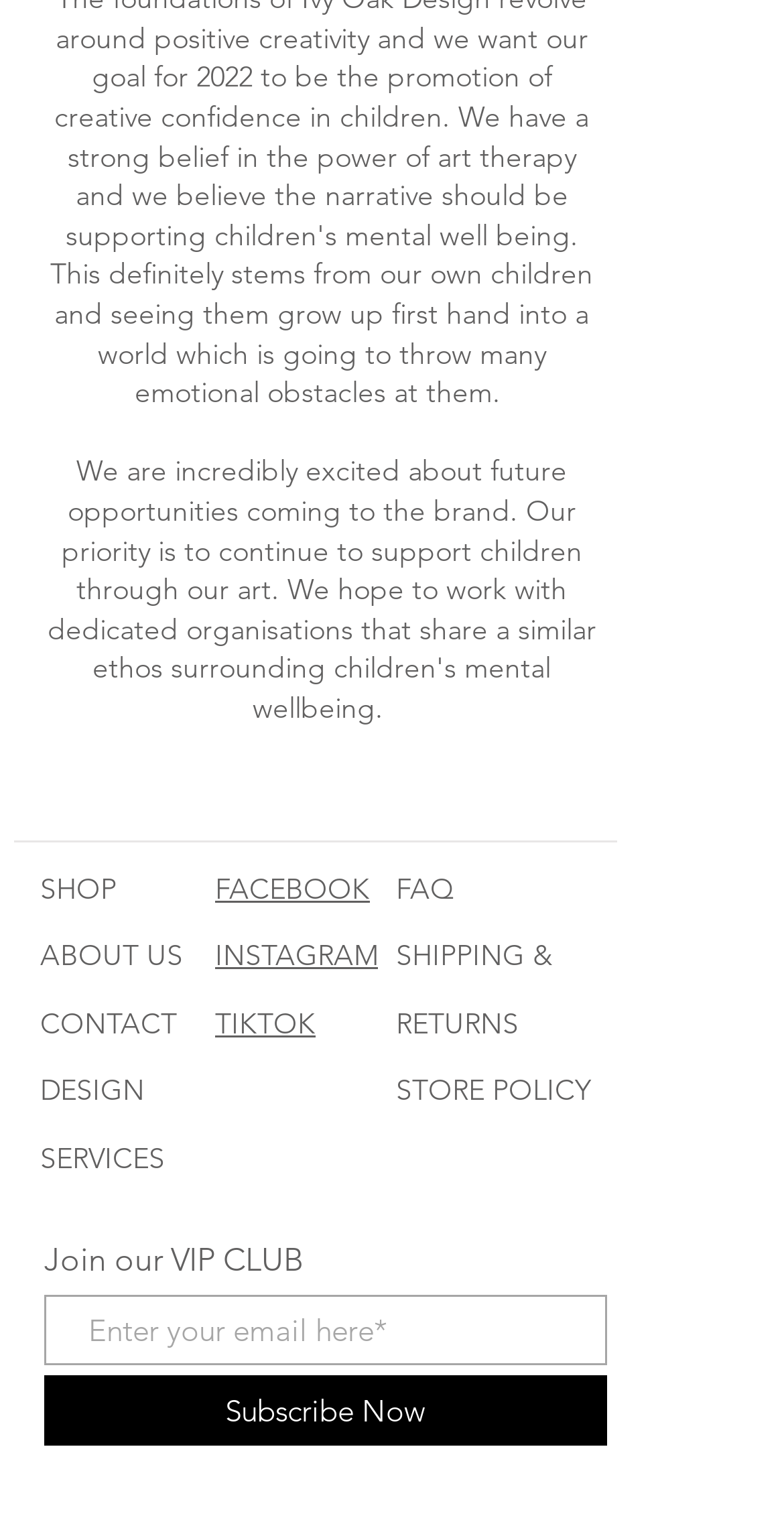Examine the image and give a thorough answer to the following question:
What is the purpose of the textbox?

I inferred the purpose of the textbox by reading the StaticText 'Join our VIP CLUB' above it and the button 'Subscribe Now' below it, which suggests that the textbox is used to input information to join the VIP CLUB.